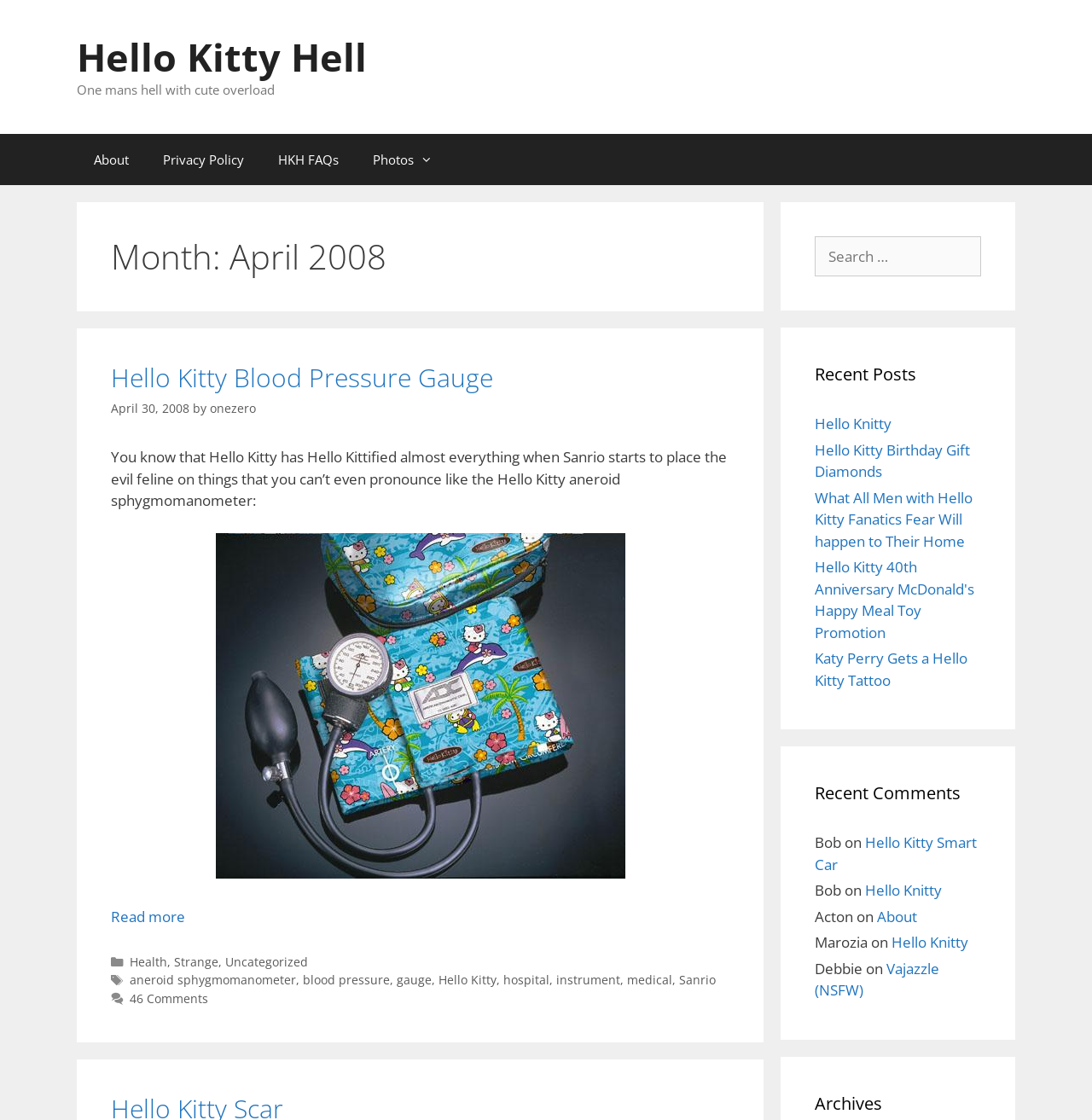Provide a thorough description of this webpage.

This webpage is titled "April 2008 – Hello Kitty Hell" and appears to be a blog or article page. At the top, there is a banner with a link to "Hello Kitty Hell" and a brief description "One mans hell with cute overload". Below the banner, there is a primary navigation menu with links to "About", "Privacy Policy", "HKH FAQs", "Photos", and more.

The main content area is divided into two sections. On the left, there is an article with a heading "Hello Kitty Blood Pressure Gauge" and a brief description of the product. The article includes an image of the product and a link to "Read more about Hello Kitty Blood Pressure Gauge". Below the article, there is a footer section with categories, tags, and a link to 46 comments.

On the right side, there are three complementary sections. The first section has a search box with a label "Search for:". The second section has a heading "Recent Posts" and lists several links to recent articles, including "Hello Knitty", "Hello Kitty Birthday Gift Diamonds", and more. The third section has a heading "Recent Comments" and lists several comments from users, including "Bob", "Acton", and "Debbie", with links to the articles they commented on. At the bottom, there is a heading "Archives" with no visible links or content.

Overall, the webpage appears to be a blog or article page focused on Hello Kitty products and culture, with a mix of article content, navigation, and complementary sections.